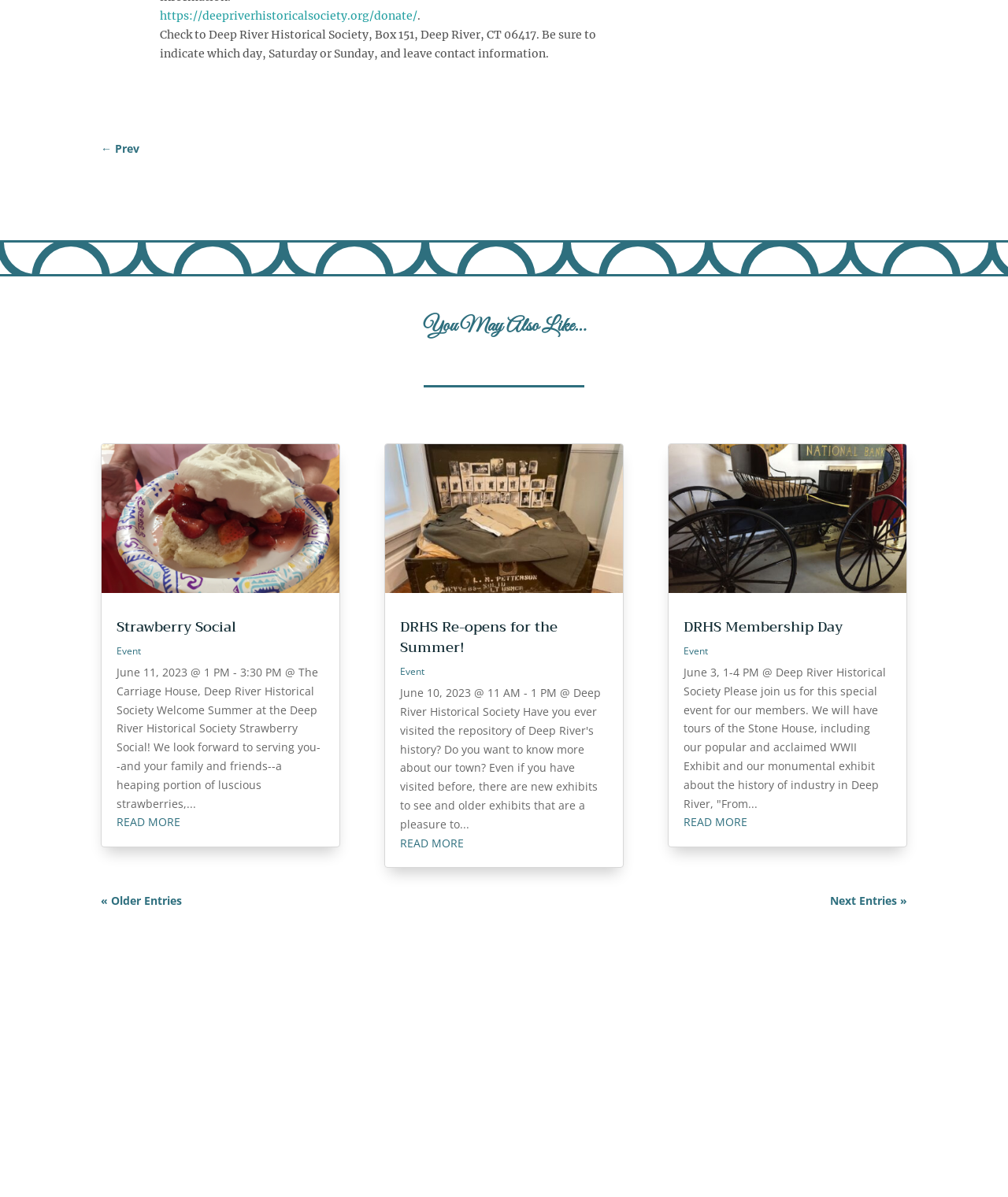Please indicate the bounding box coordinates of the element's region to be clicked to achieve the instruction: "View next entries". Provide the coordinates as four float numbers between 0 and 1, i.e., [left, top, right, bottom].

[0.823, 0.746, 0.9, 0.759]